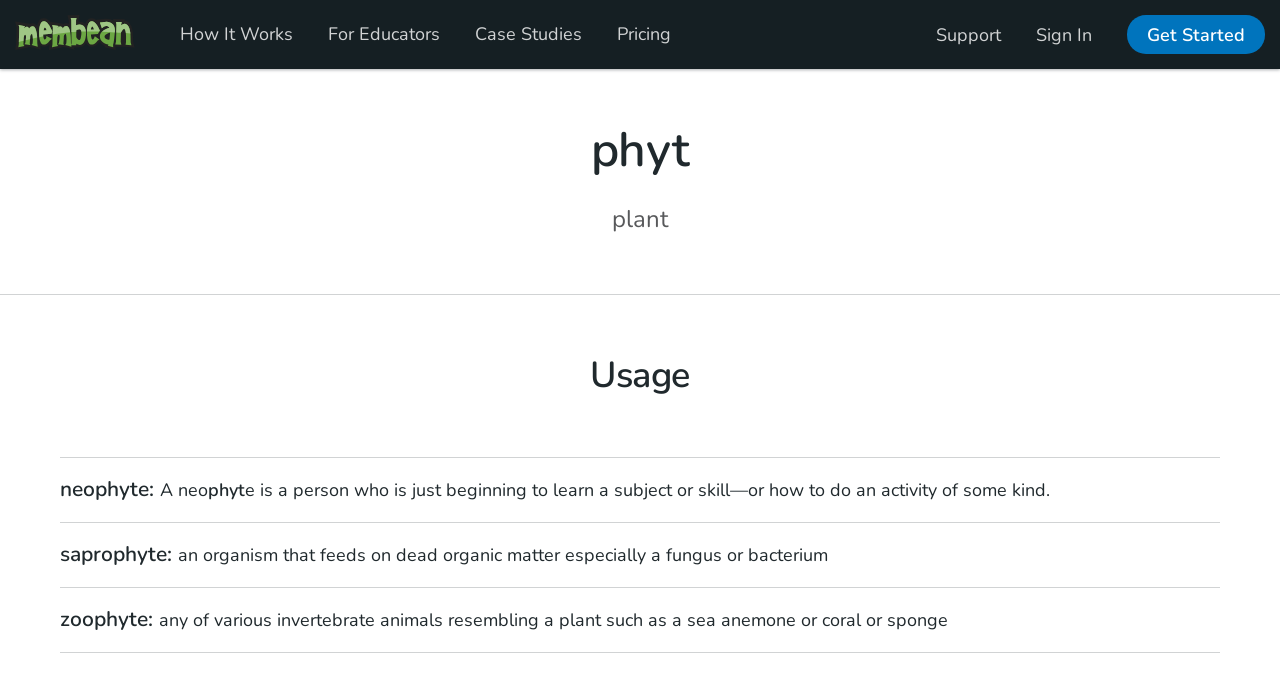Given the description How It Works, predict the bounding box coordinates of the UI element. Ensure the coordinates are in the format (top-left x, top-left y, bottom-right x, bottom-right y) and all values are between 0 and 1.

[0.129, 0.009, 0.241, 0.09]